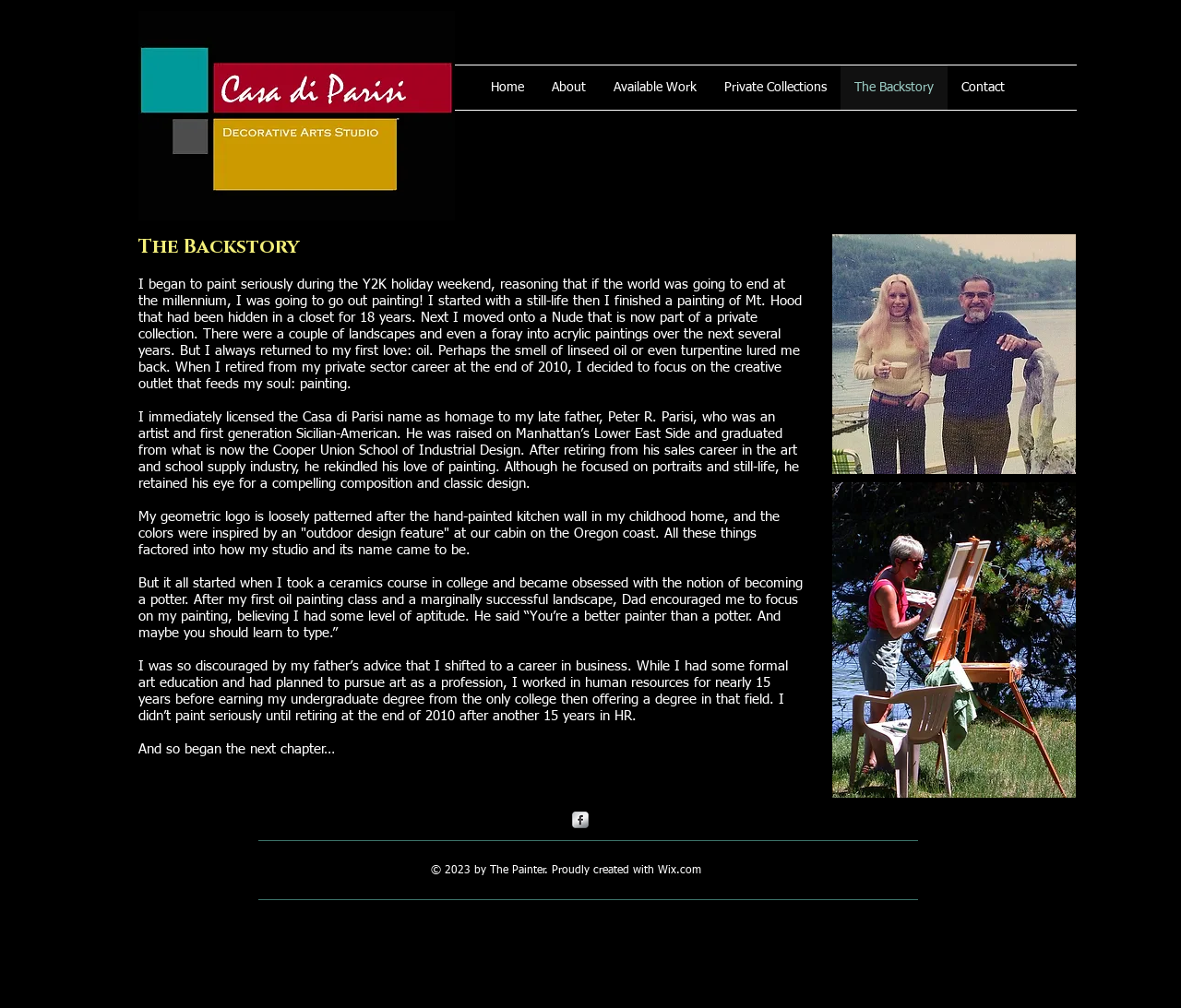Elaborate on the different components and information displayed on the webpage.

The webpage is about the backstory of an artist, specifically the journey of how they became a painter. At the top of the page, there is a navigation menu with links to different sections of the website, including "Home", "About", "Available Work", "Private Collections", "The Backstory", and "Contact". 

Below the navigation menu, there are several headings that appear to be decorative, with no text content. Then, there is a main heading that reads "Decorative Arts Studio" in a prominent position.

The main content of the page is a long text passage that tells the story of how the artist began painting seriously during the Y2K holiday weekend. The passage is divided into several paragraphs, each describing a different stage of the artist's journey, from their early beginnings to their decision to focus on painting after retiring from their private sector career.

Throughout the passage, there are no images, but the text is well-structured and easy to follow. At the bottom of the page, there is a social media link to Facebook, represented by an image of the Facebook logo. Below that, there is a copyright notice that reads "© 2023 by The Painter" and a mention that the website was created with Wix.com.